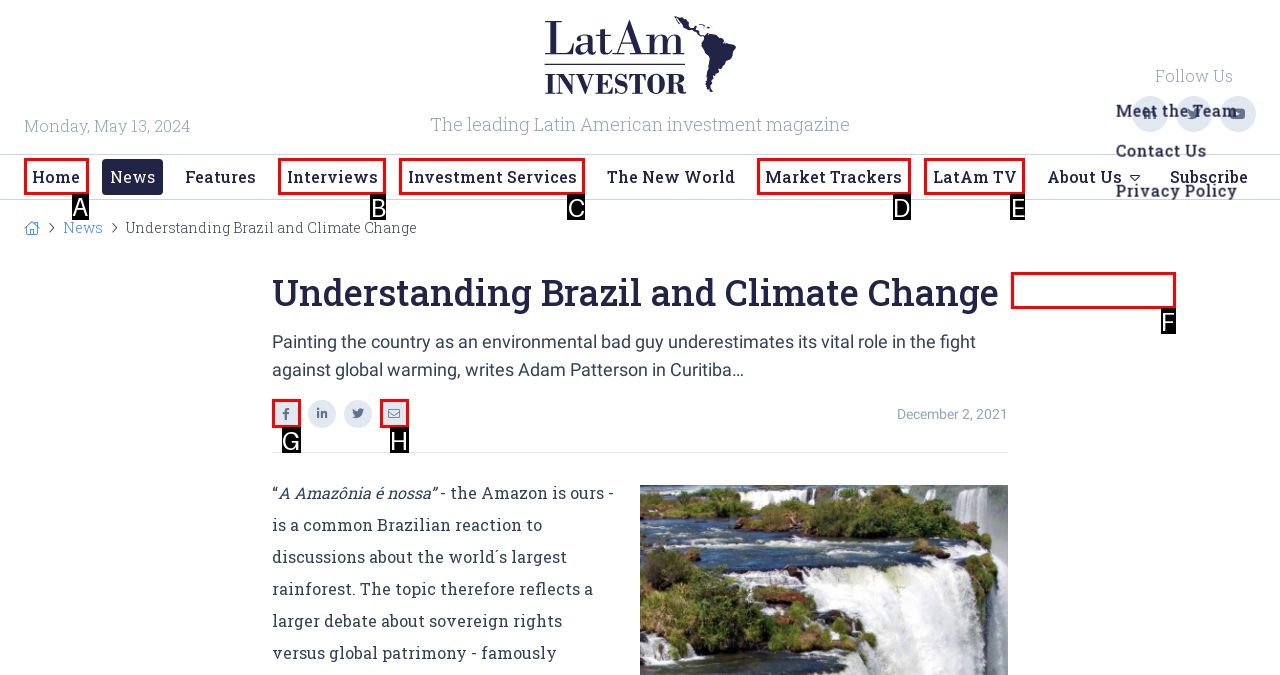Choose the UI element you need to click to carry out the task: Click on the 'Home' link.
Respond with the corresponding option's letter.

A